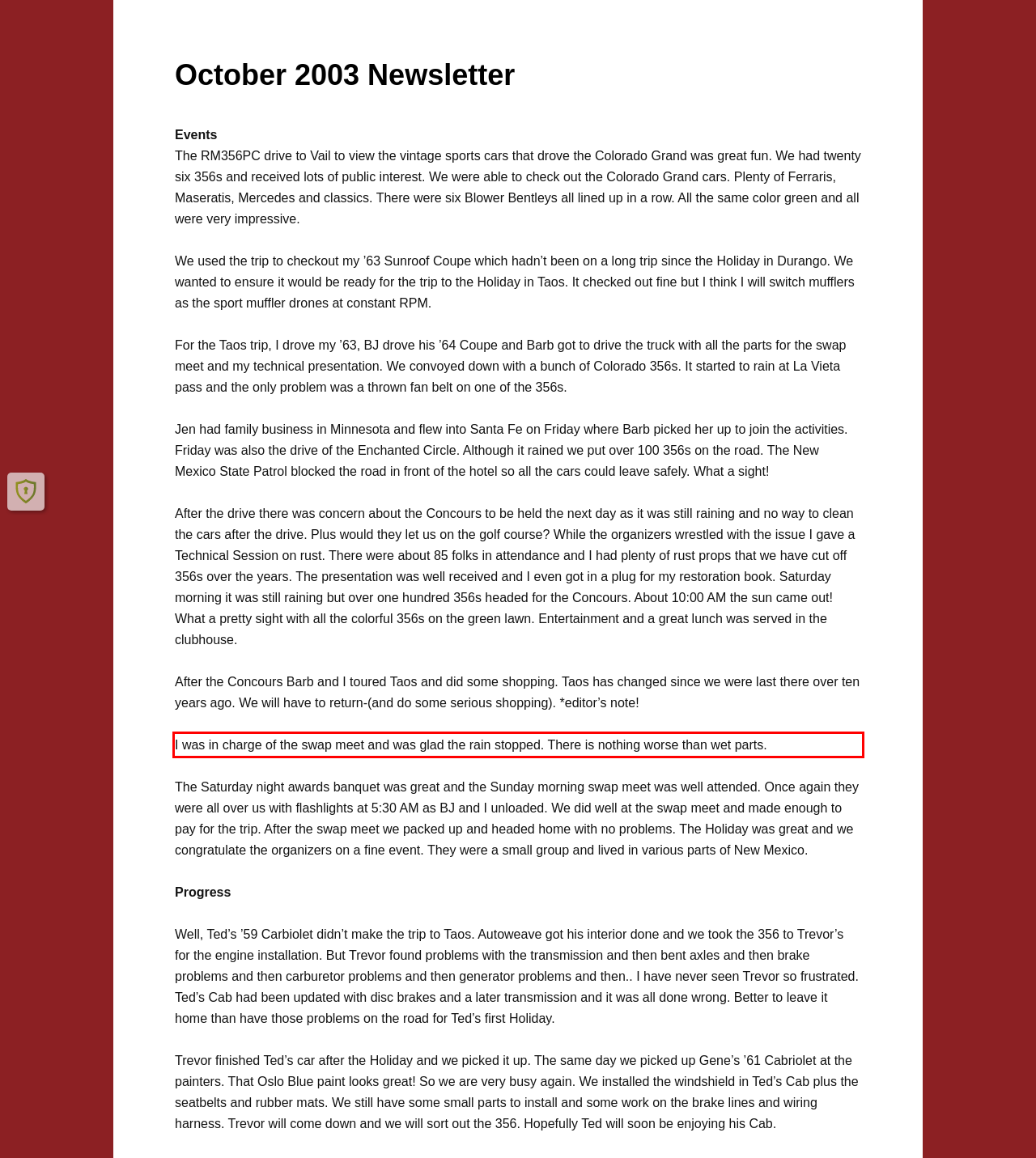Please examine the webpage screenshot and extract the text within the red bounding box using OCR.

I was in charge of the swap meet and was glad the rain stopped. There is nothing worse than wet parts.